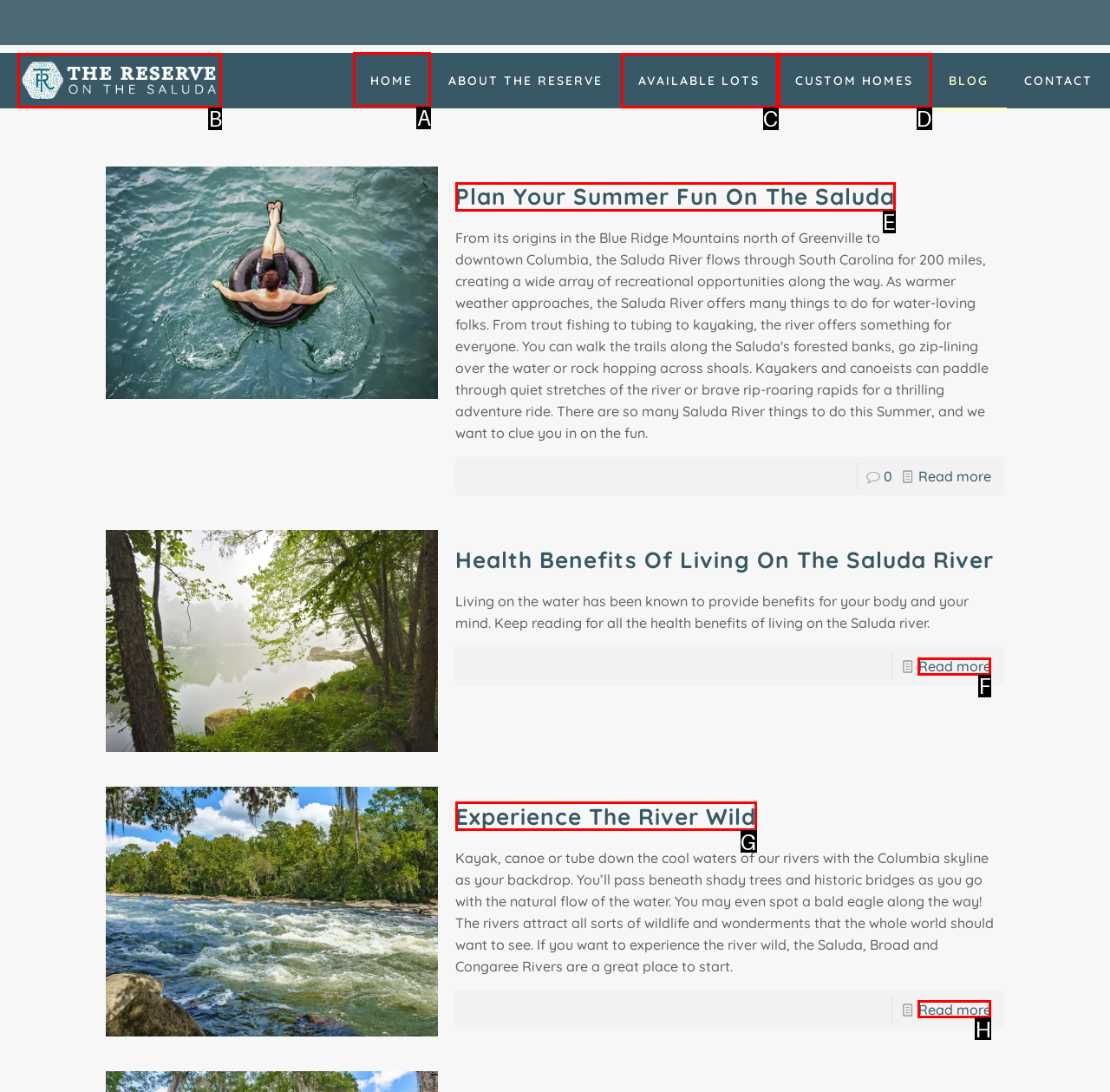Identify the correct lettered option to click in order to perform this task: Click the HOME link. Respond with the letter.

A